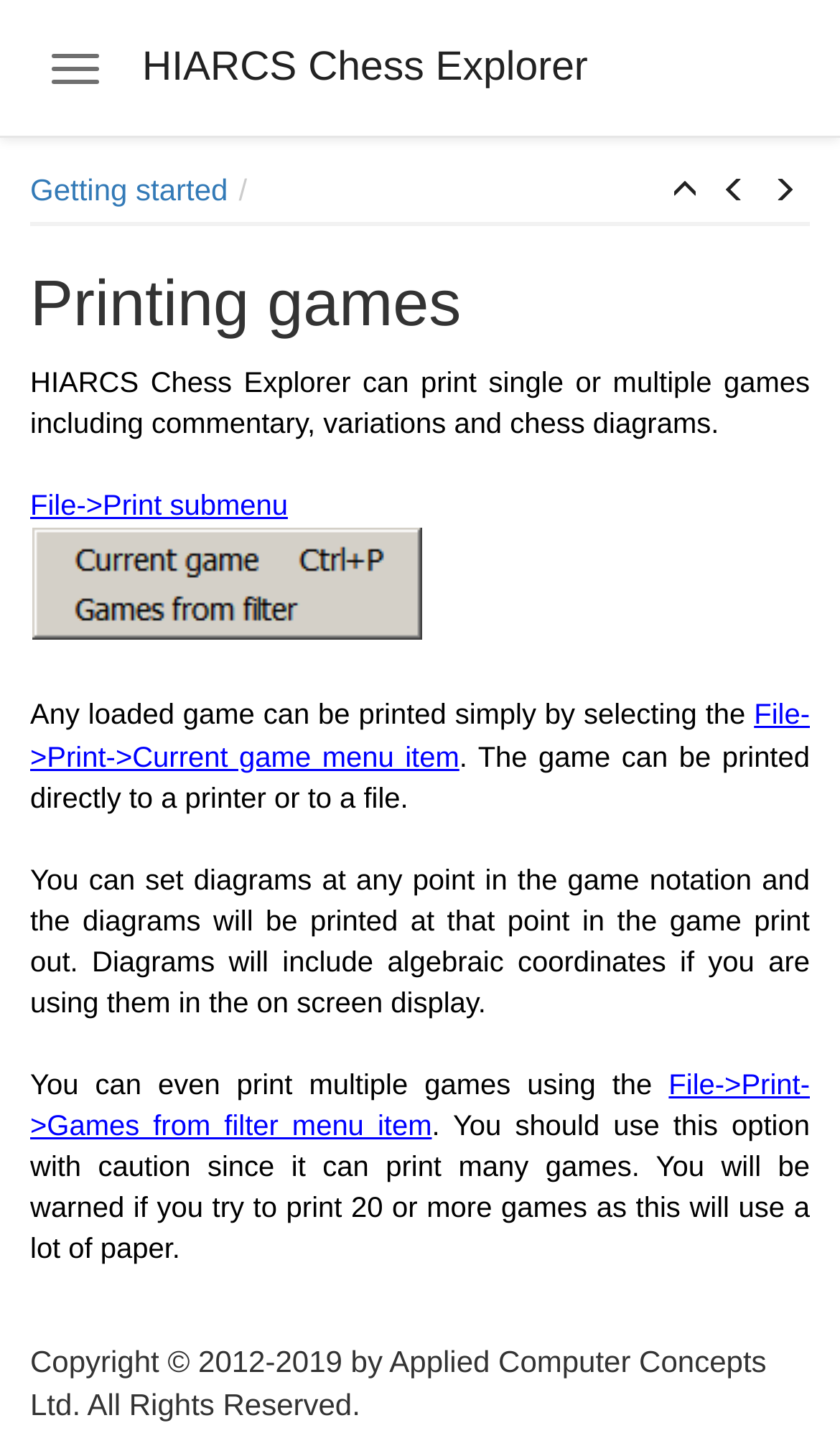Offer a meticulous description of the webpage's structure and content.

This webpage is about HIARCS Chess Explorer, a world-class chess database, analysis, and playing software. At the top left, there is a link to "Skip to main content" and a button to "Toggle navigation". Next to these elements, there is a heading that reads "HIARCS Chess Explorer". 

Below the heading, there is an article that occupies most of the page. Within the article, there are several sections. On the top left, there is a link to "Getting started". To the right of this link, there are three buttons: "Getting started", "Copy filter and database games", and "Setting a language". 

Below these buttons, there is a heading that reads "Printing games". This is followed by a paragraph of text that explains how HIARCS Chess Explorer can print single or multiple games, including commentary, variations, and chess diagrams. 

There are several links and paragraphs of text that provide more information about printing games. These include a link to the "File->Print submenu", a description of how to print a loaded game, and a link to the "File->Print->Current game menu item". 

Further down, there is a paragraph that explains how to set diagrams at any point in the game notation, and how these diagrams will be printed. There is also a paragraph that describes how to print multiple games using the "File->Print->Games from filter menu item". 

At the very bottom of the page, there is a copyright notice that reads "Copyright © 2012-2019 by Applied Computer Concepts Ltd. All Rights Reserved."